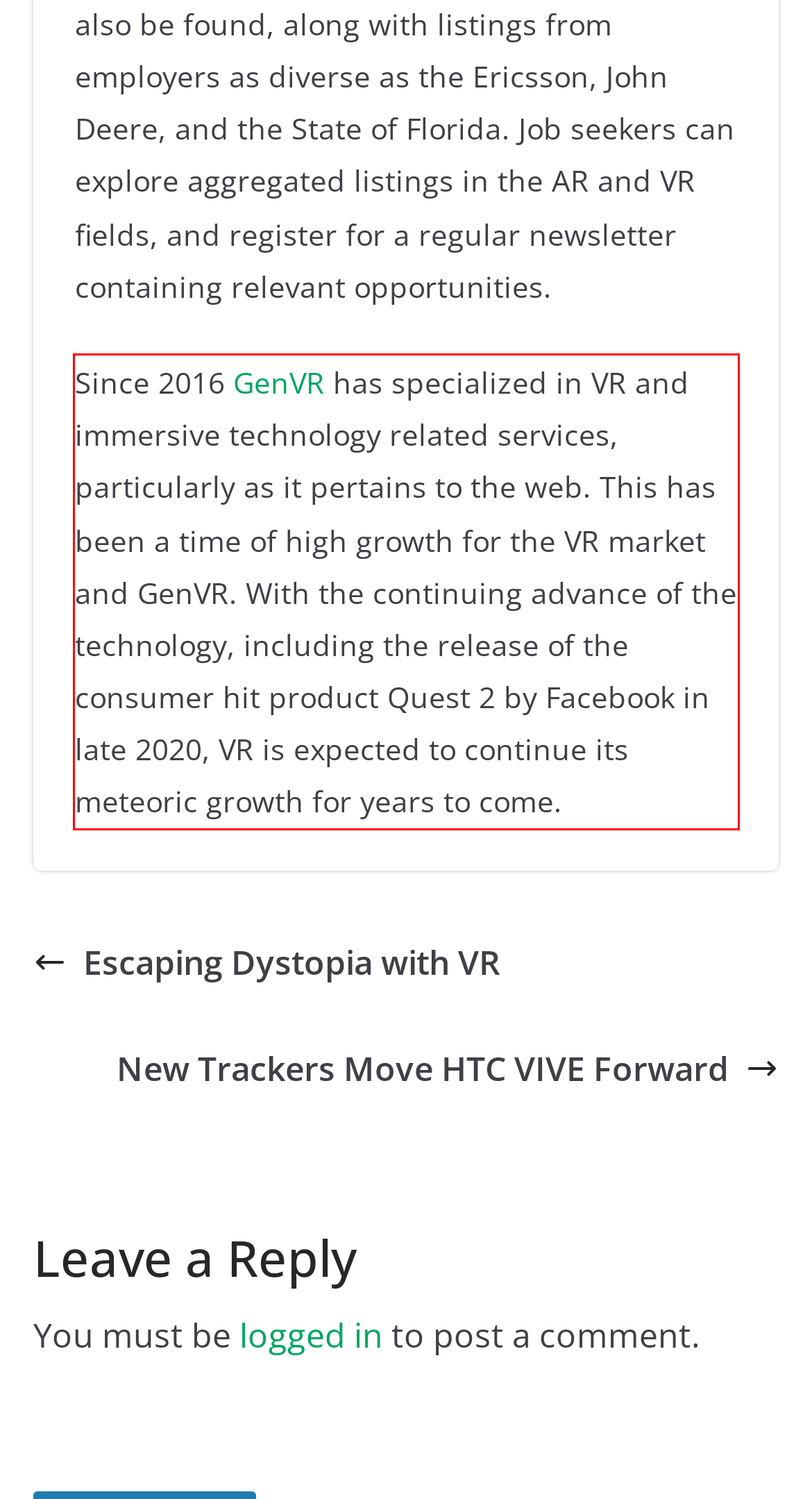Please examine the webpage screenshot and extract the text within the red bounding box using OCR.

Since 2016 GenVR has specialized in VR and immersive technology related services, particularly as it pertains to the web. This has been a time of high growth for the VR market and GenVR. With the continuing advance of the technology, including the release of the consumer hit product Quest 2 by Facebook in late 2020, VR is expected to continue its meteoric growth for years to come.